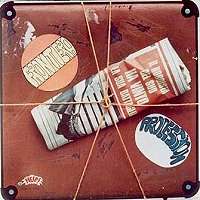Provide a one-word or short-phrase response to the question:
What is the name of the band?

Procession